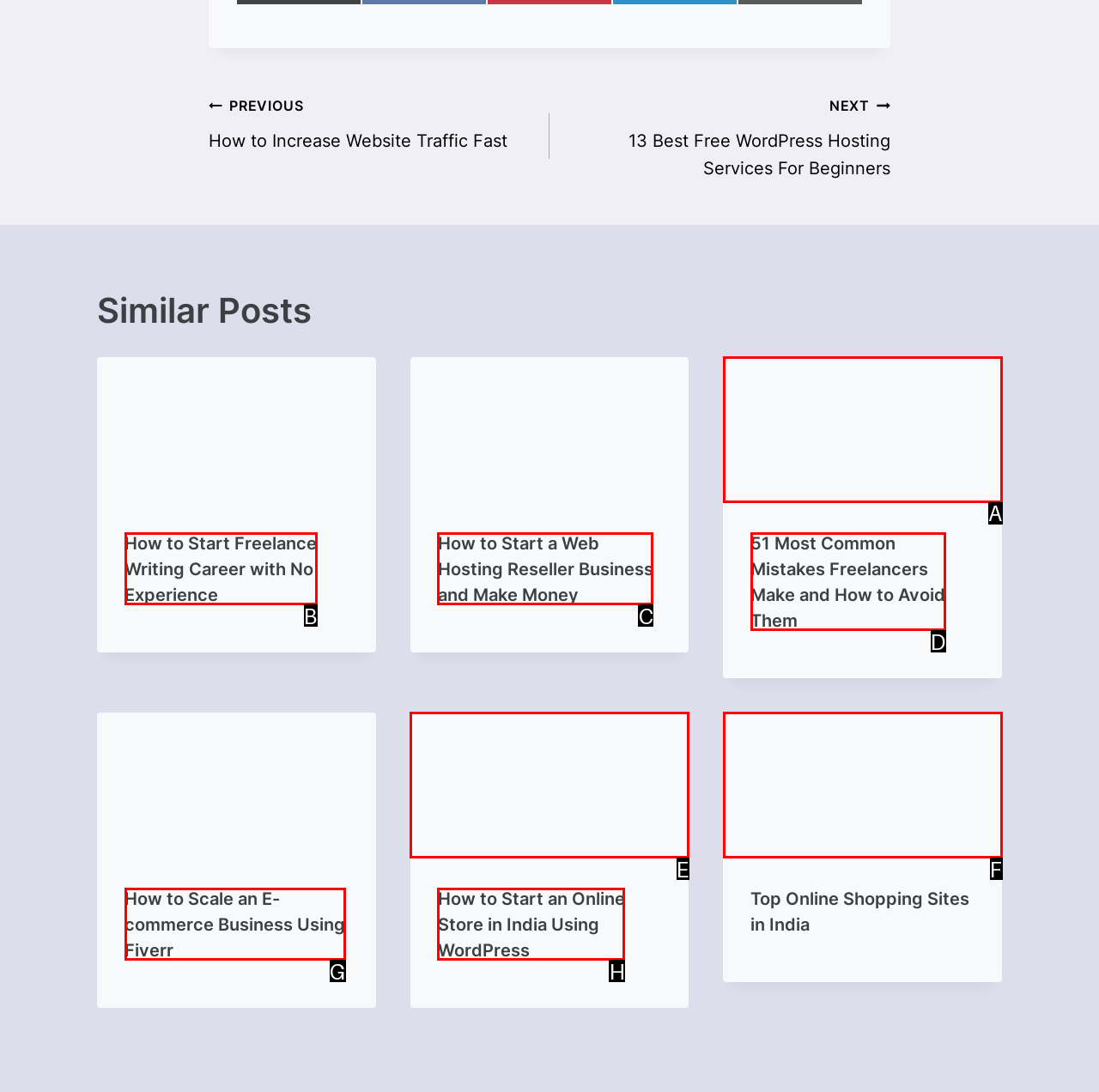Identify the correct option to click in order to complete this task: Click on the '51 Most Common Mistakes Freelancers Make and How to Avoid Them' link
Answer with the letter of the chosen option directly.

A